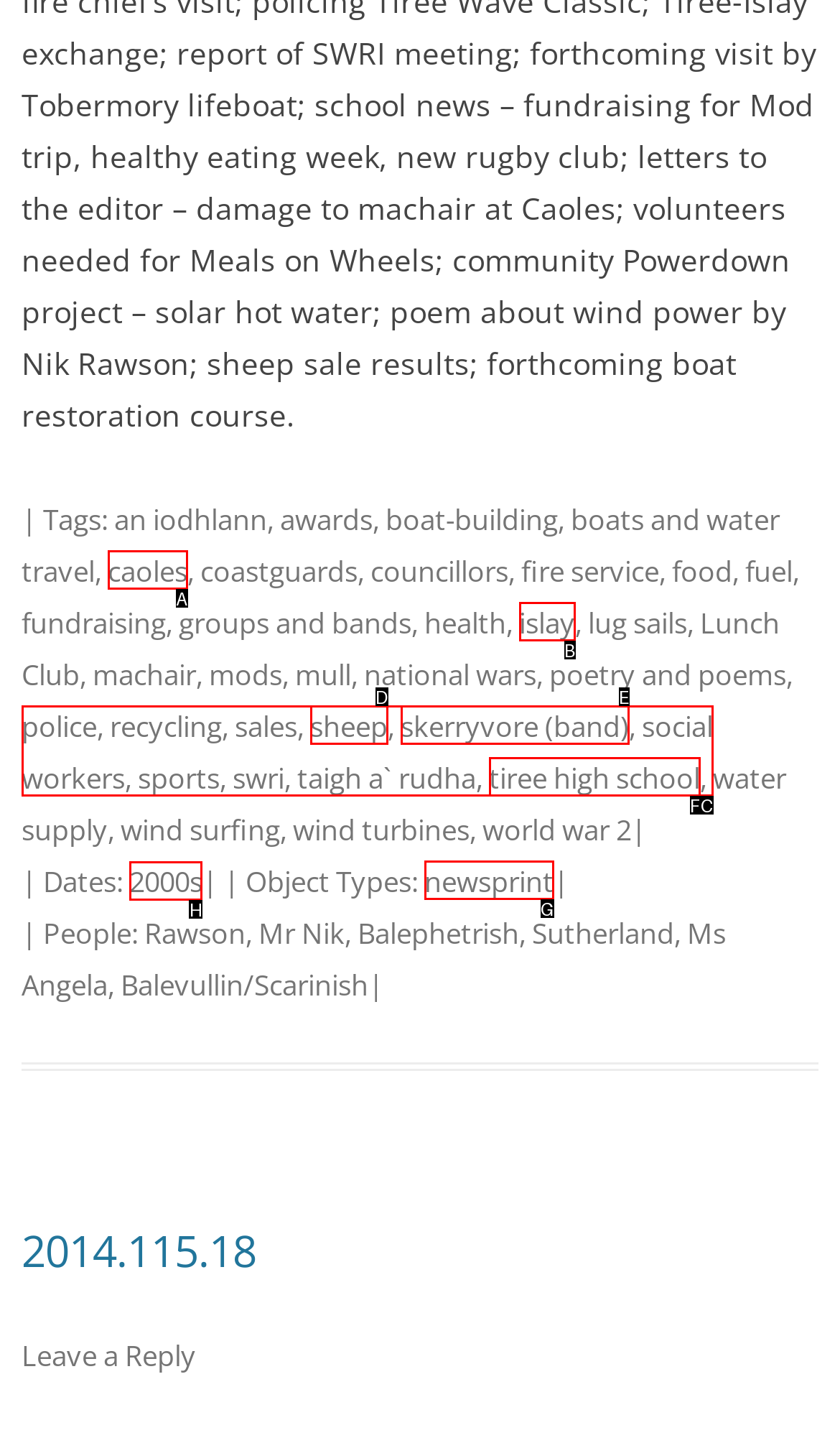Which UI element should be clicked to perform the following task: read the news from 2000s? Answer with the corresponding letter from the choices.

H